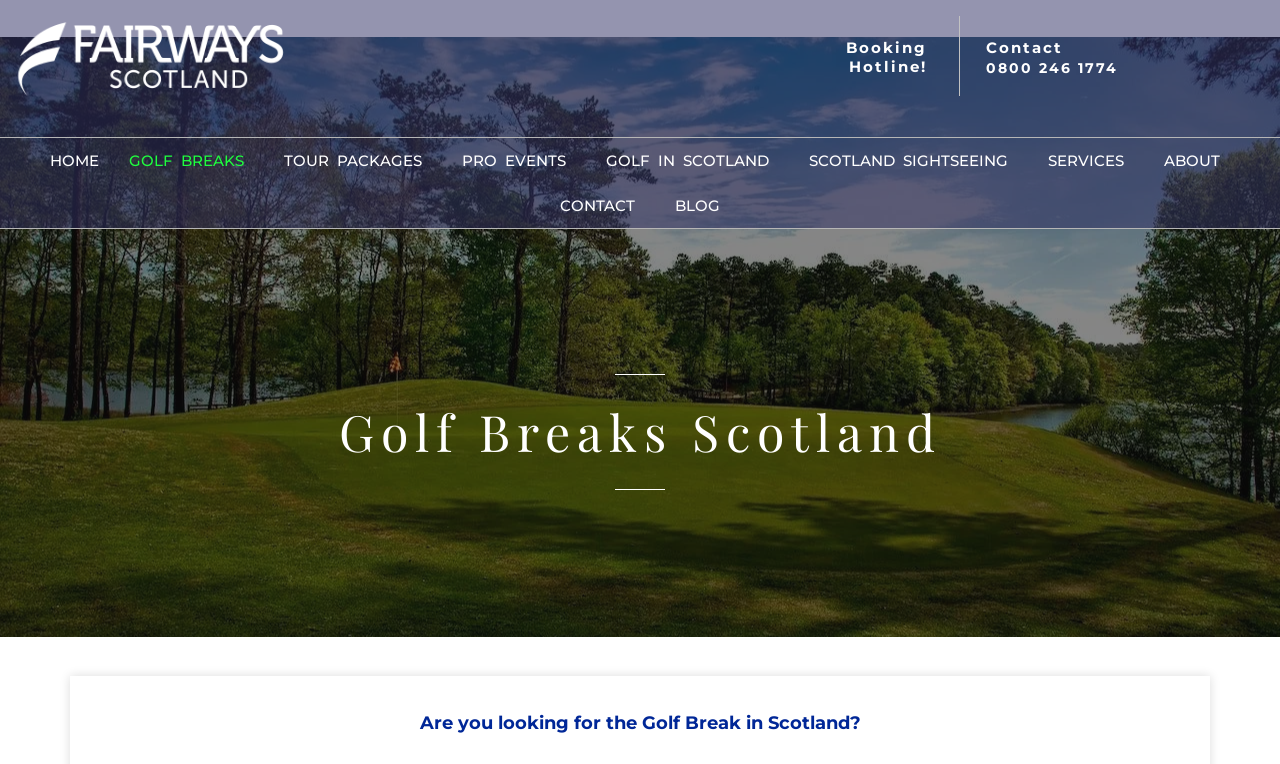Identify the headline of the webpage and generate its text content.

Golf Breaks Scotland